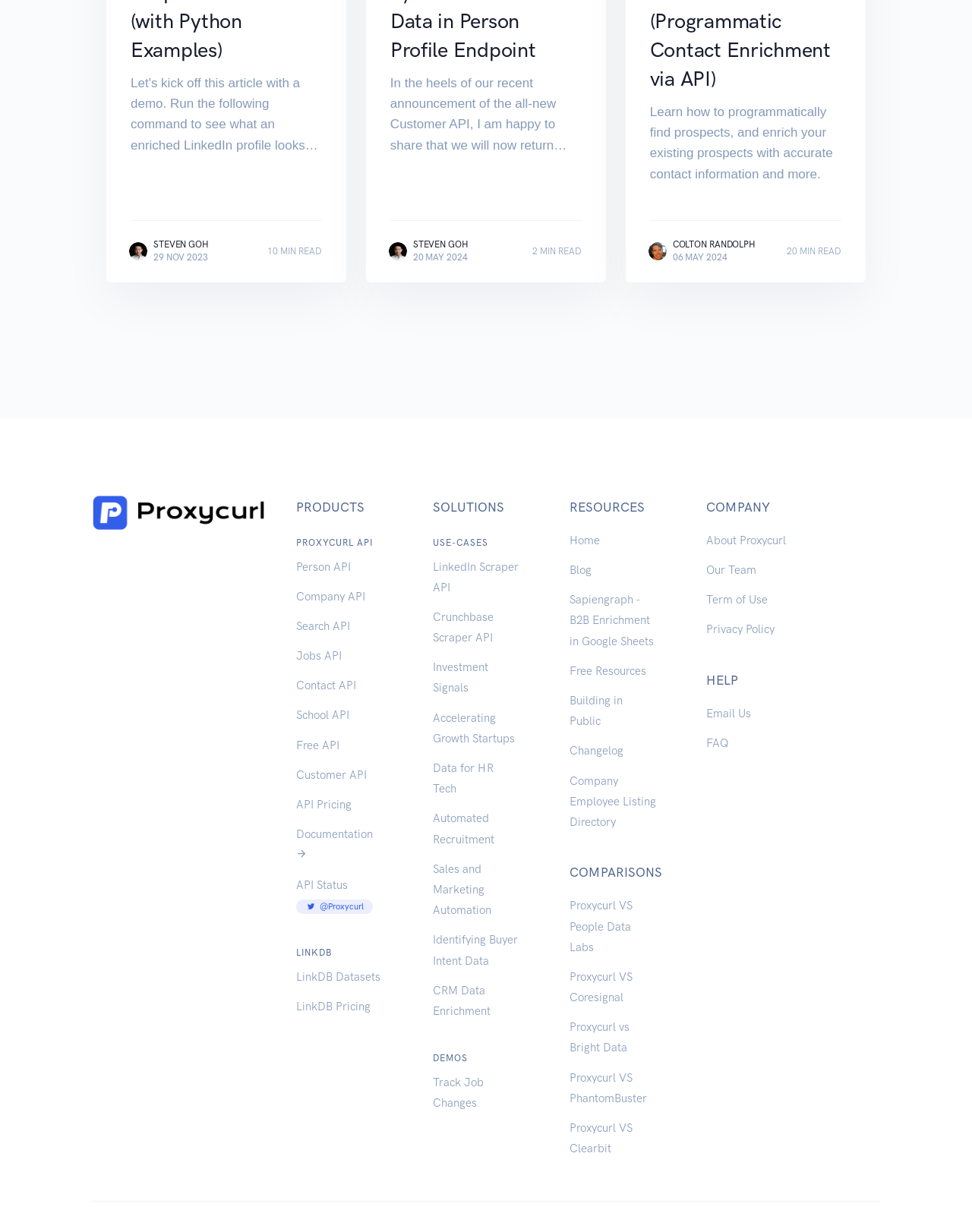Provide the bounding box coordinates in the format (top-left x, top-left y, bottom-right x, bottom-right y). All values are floating point numbers between 0 and 1. Determine the bounding box coordinate of the UI element described as: Proxycurl VS People Data Labs

[0.586, 0.73, 0.651, 0.774]